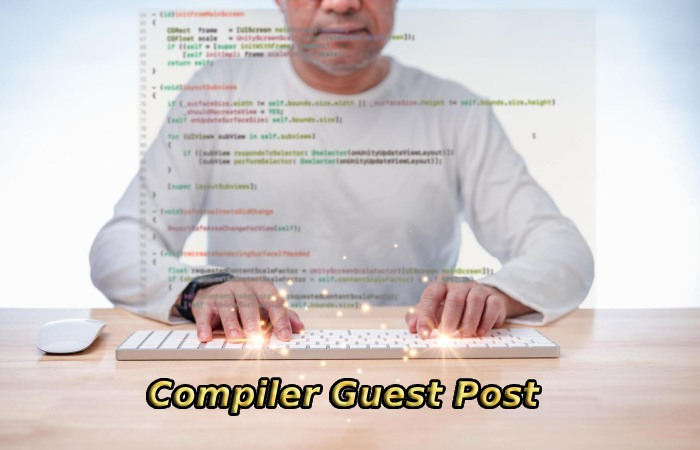What is the theme of the article from Automationes.com? From the image, respond with a single word or brief phrase.

Automation and coding